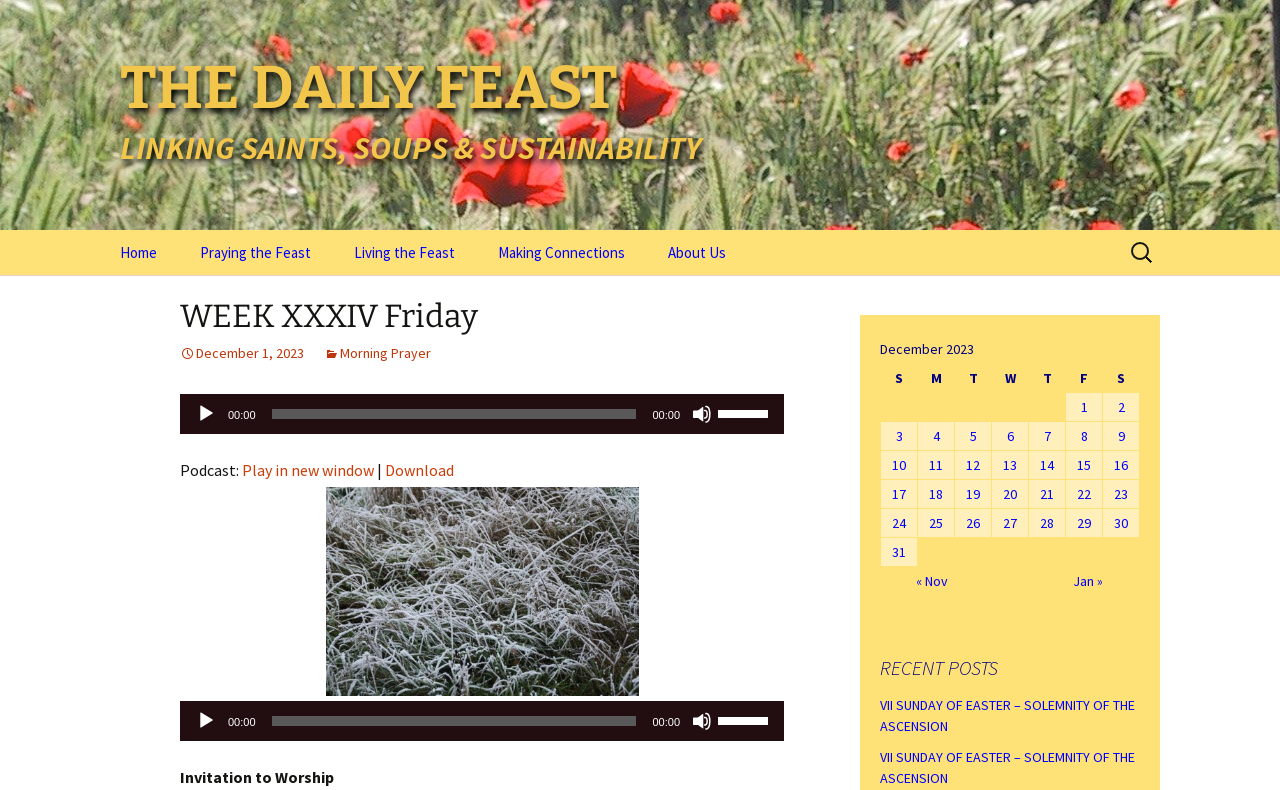Could you specify the bounding box coordinates for the clickable section to complete the following instruction: "Search for something"?

[0.88, 0.292, 0.906, 0.347]